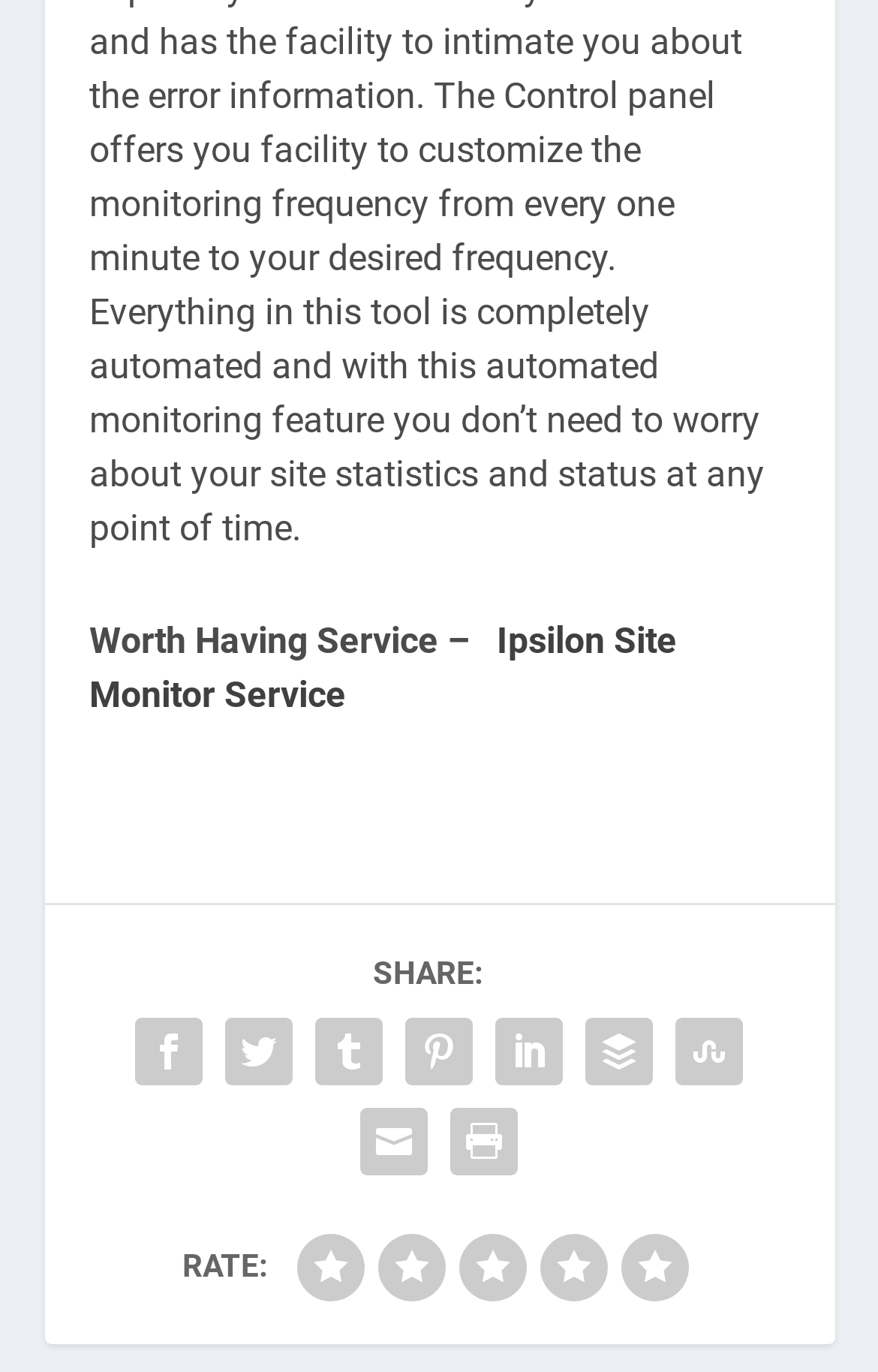Please identify the bounding box coordinates of the element I should click to complete this instruction: 'Rate with 1 star'. The coordinates should be given as four float numbers between 0 and 1, like this: [left, top, right, bottom].

[0.338, 0.899, 0.415, 0.949]